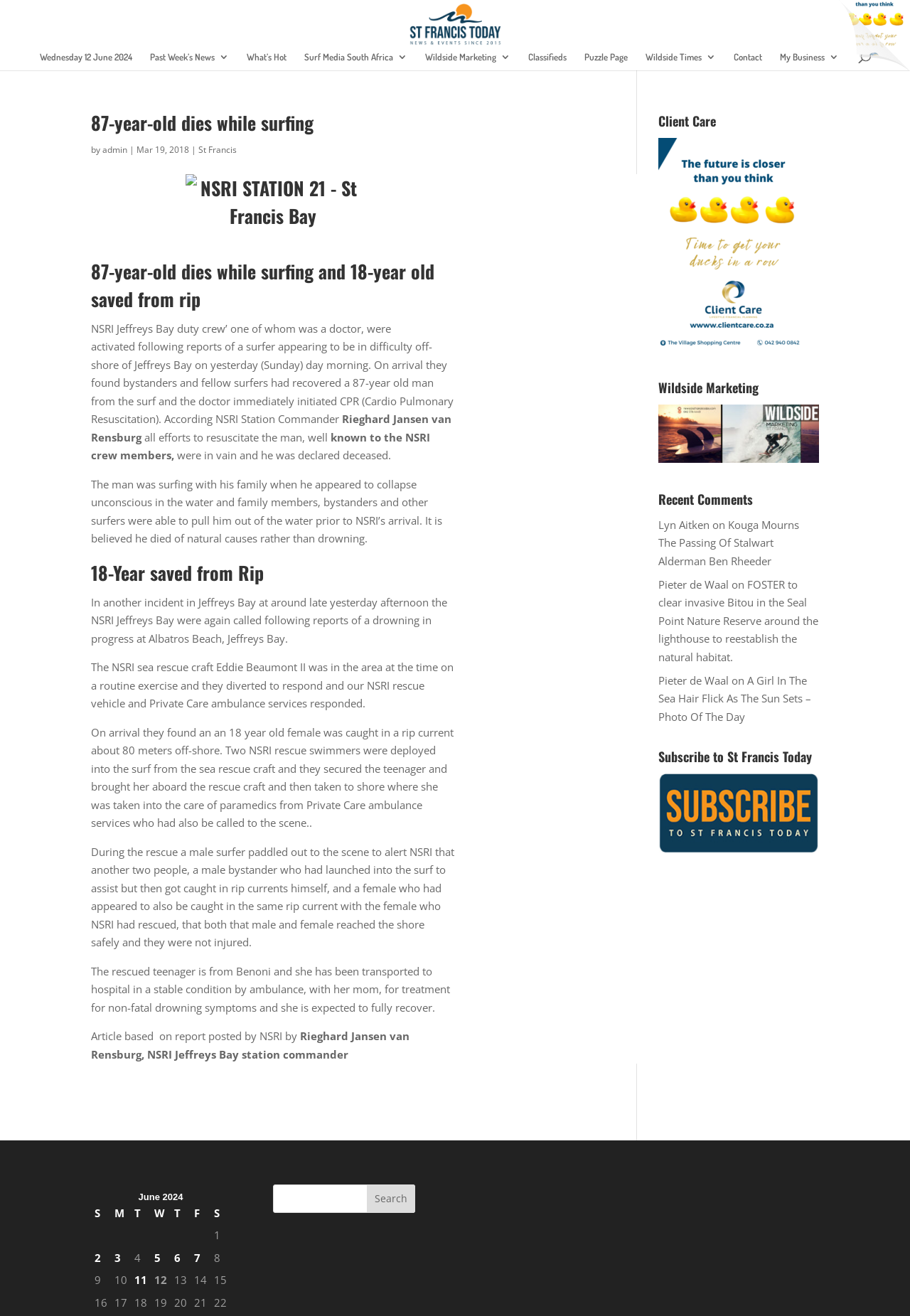What is the name of the station commander mentioned in the article?
Look at the image and respond with a single word or a short phrase.

Rieghard Jansen van Rensburg